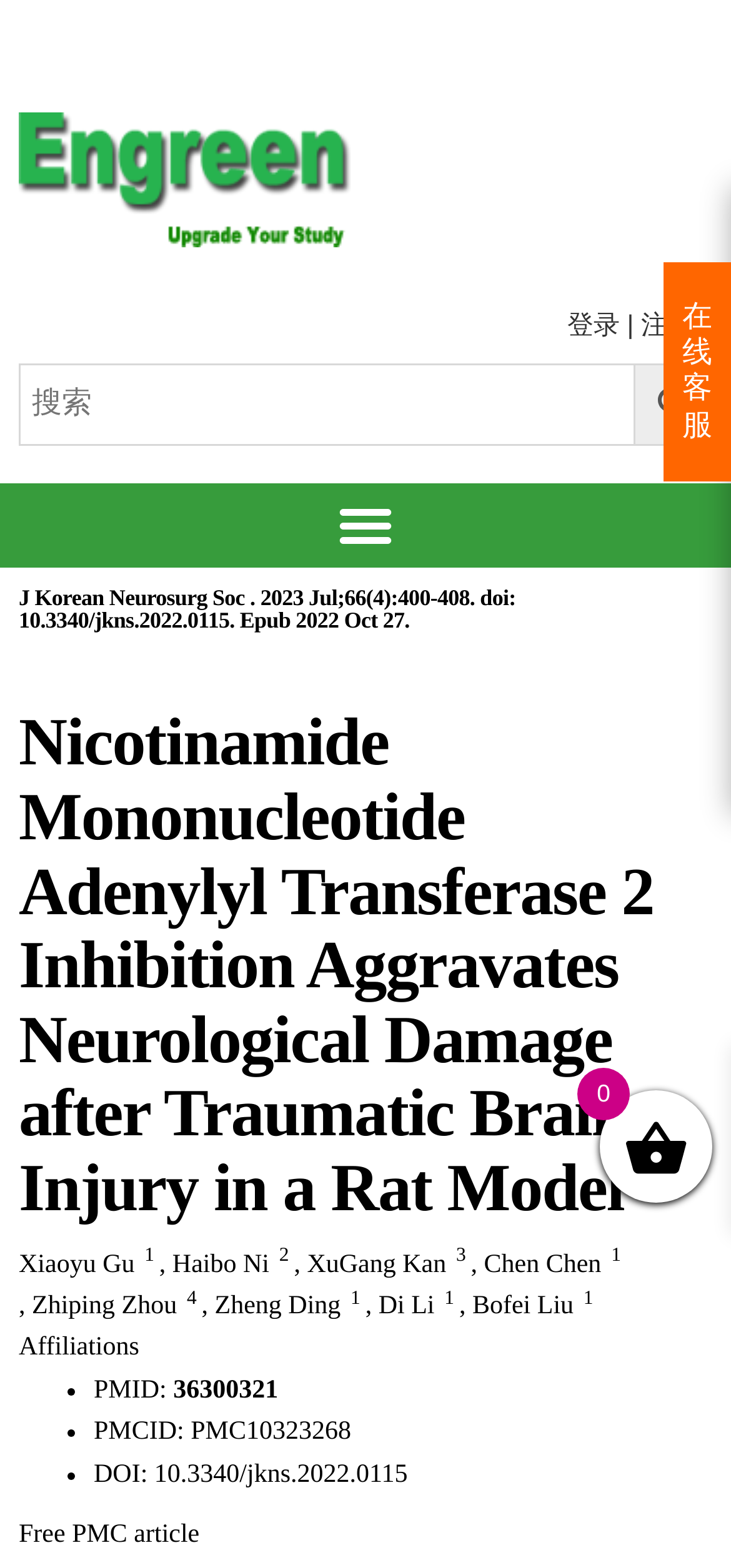Using the provided description: "Haibo Ni", find the bounding box coordinates of the corresponding UI element. The output should be four float numbers between 0 and 1, in the format [left, top, right, bottom].

[0.236, 0.798, 0.368, 0.815]